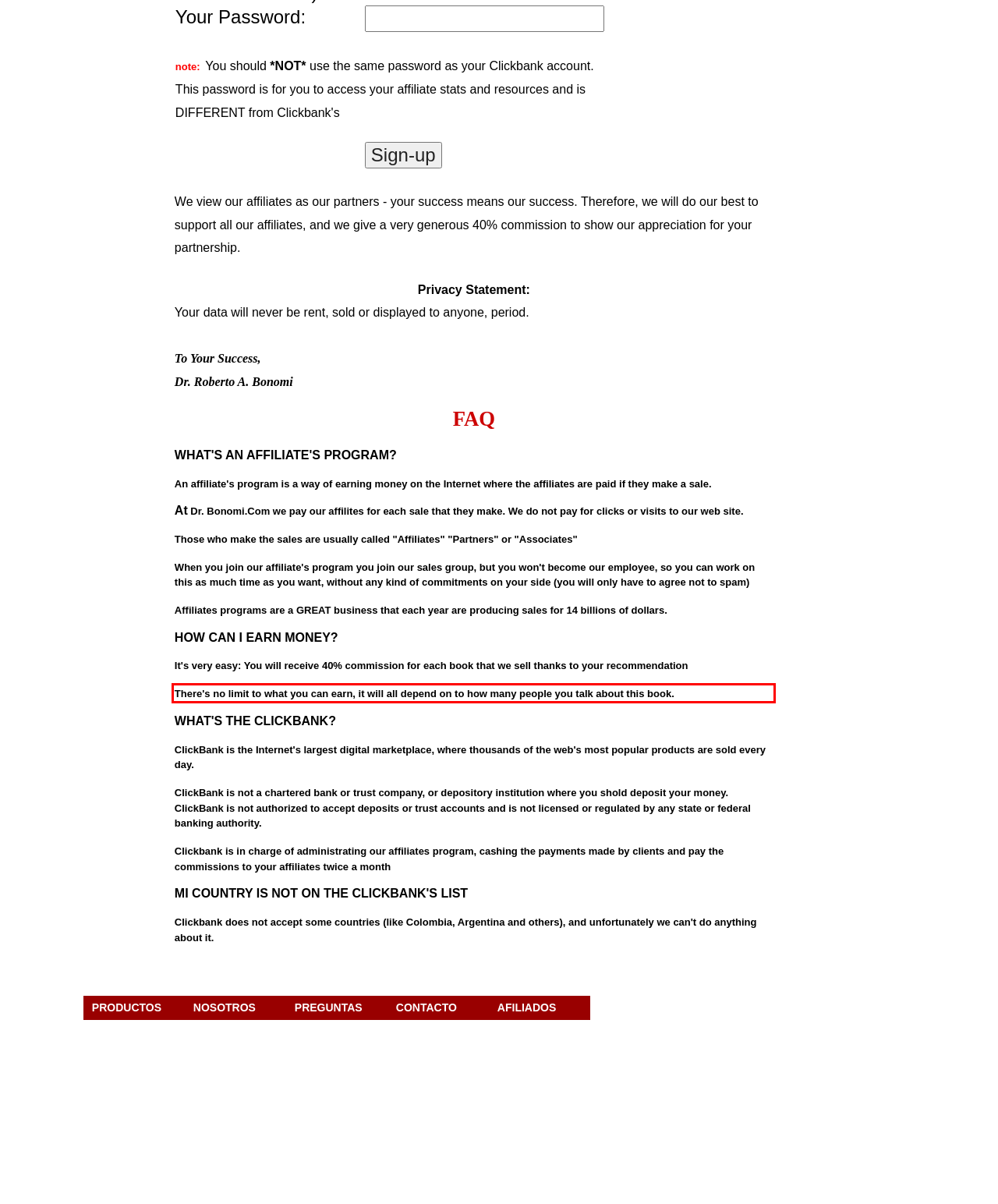Within the provided webpage screenshot, find the red rectangle bounding box and perform OCR to obtain the text content.

There's no limit to what you can earn, it will all depend on to how many people you talk about this book.